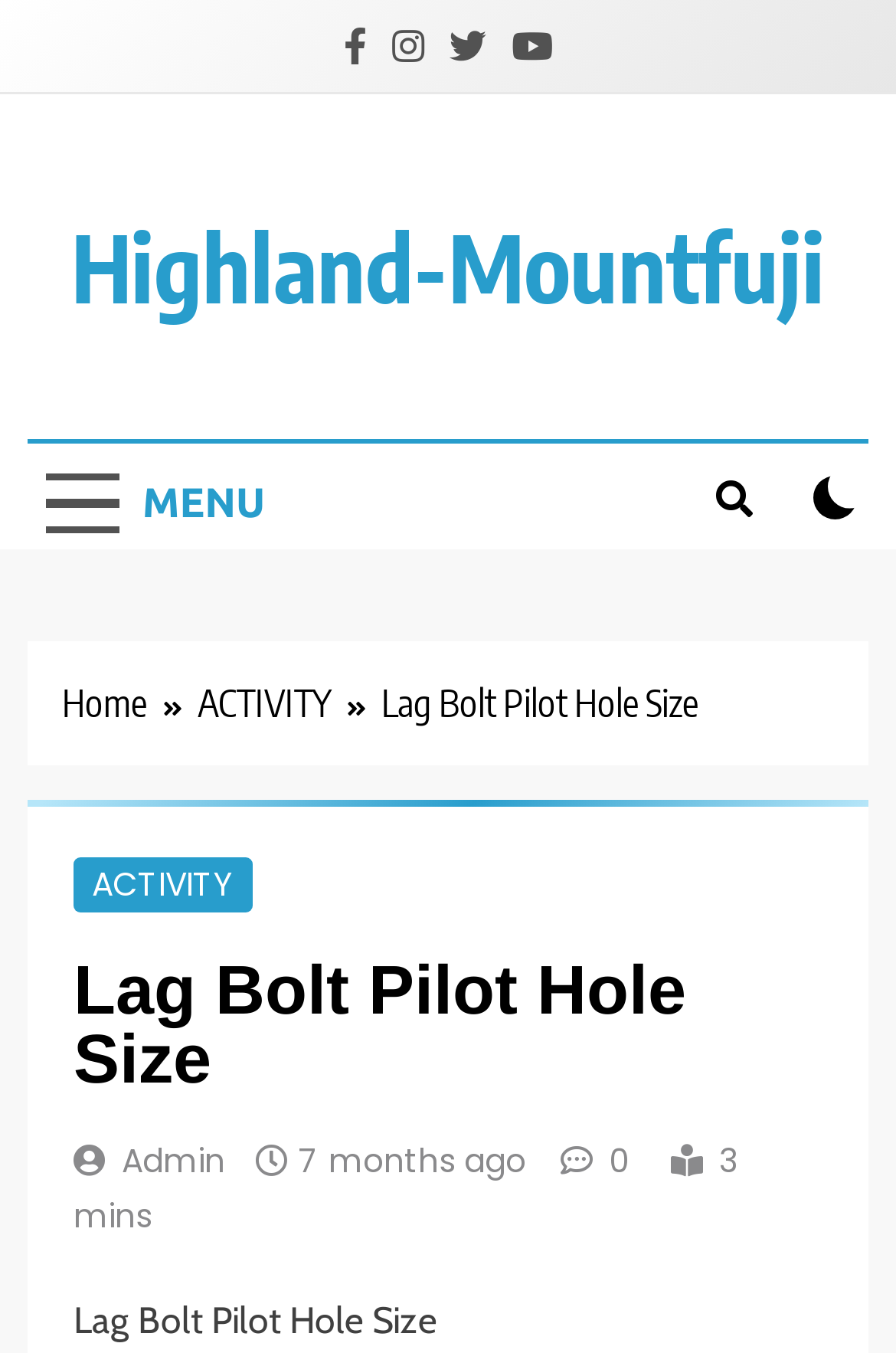Given the description ACTIVITY, predict the bounding box coordinates of the UI element. Ensure the coordinates are in the format (top-left x, top-left y, bottom-right x, bottom-right y) and all values are between 0 and 1.

[0.103, 0.637, 0.262, 0.671]